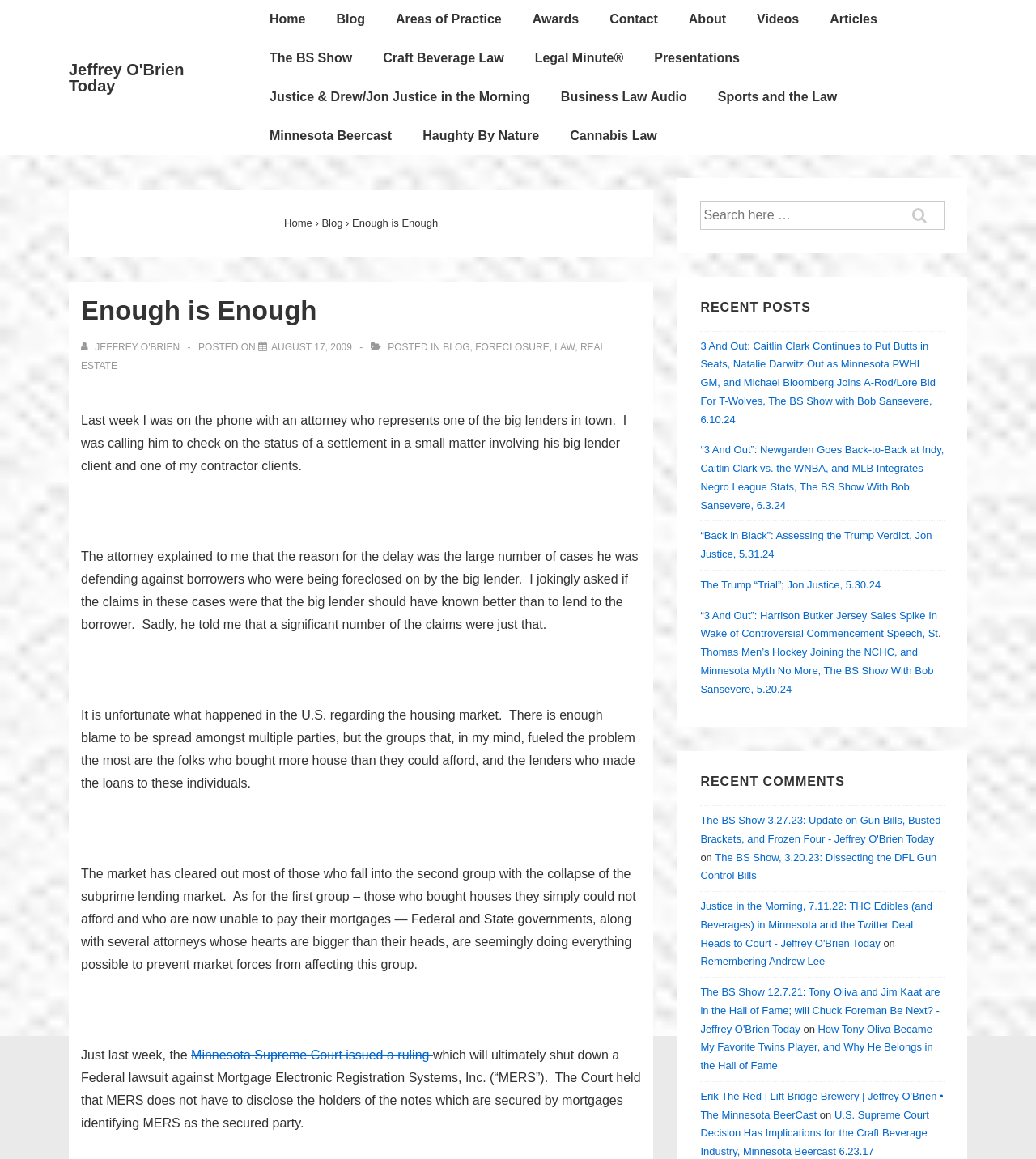Identify the bounding box coordinates of the element that should be clicked to fulfill this task: "Search for something". The coordinates should be provided as four float numbers between 0 and 1, i.e., [left, top, right, bottom].

[0.677, 0.174, 0.911, 0.198]